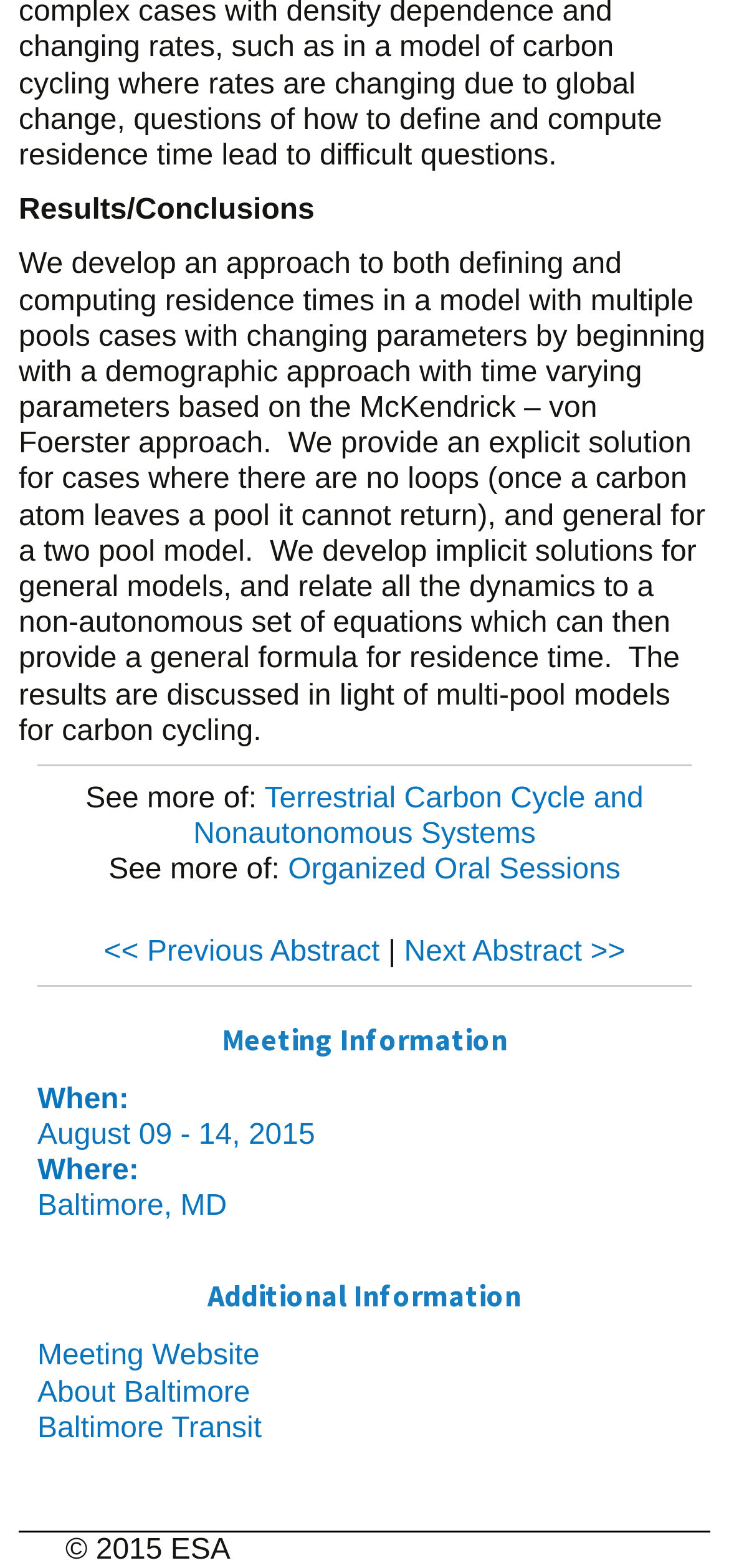Locate and provide the bounding box coordinates for the HTML element that matches this description: "<< Previous Abstract".

[0.142, 0.595, 0.521, 0.616]